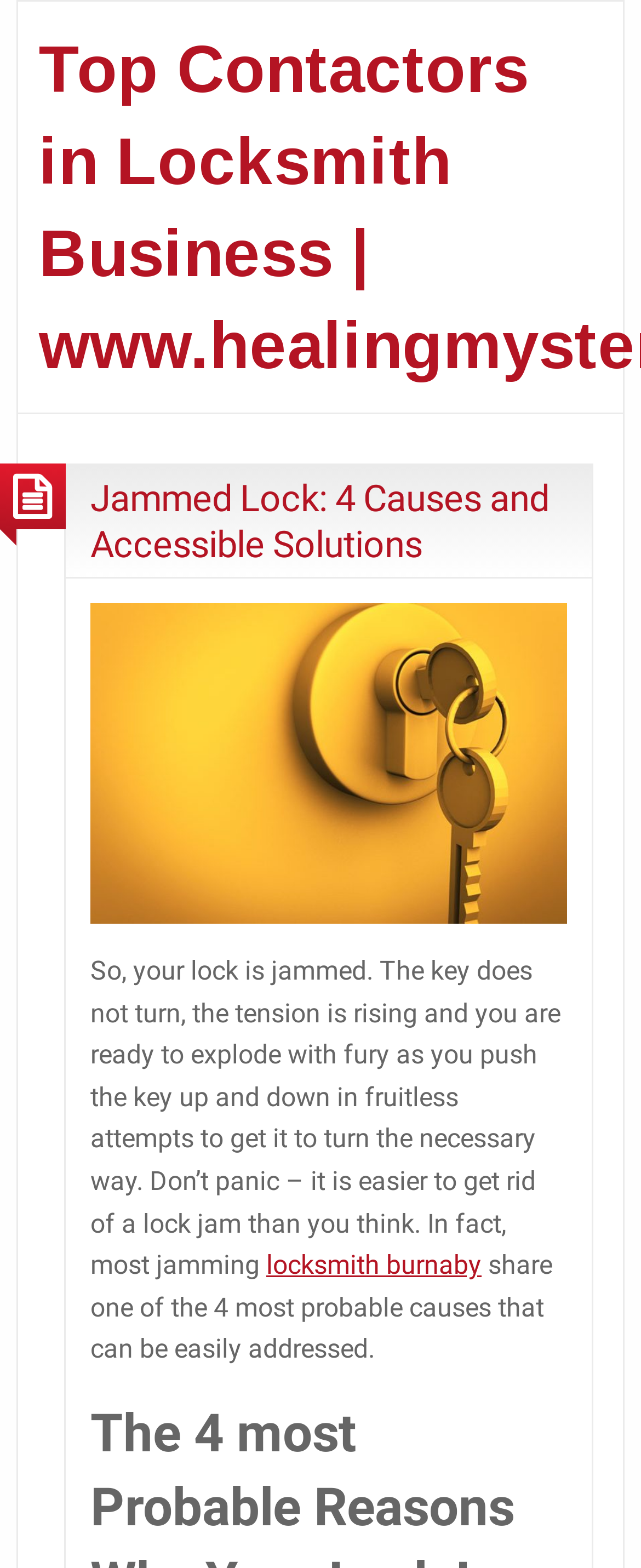Respond to the question with just a single word or phrase: 
What is the author's tone in the webpage?

Calm